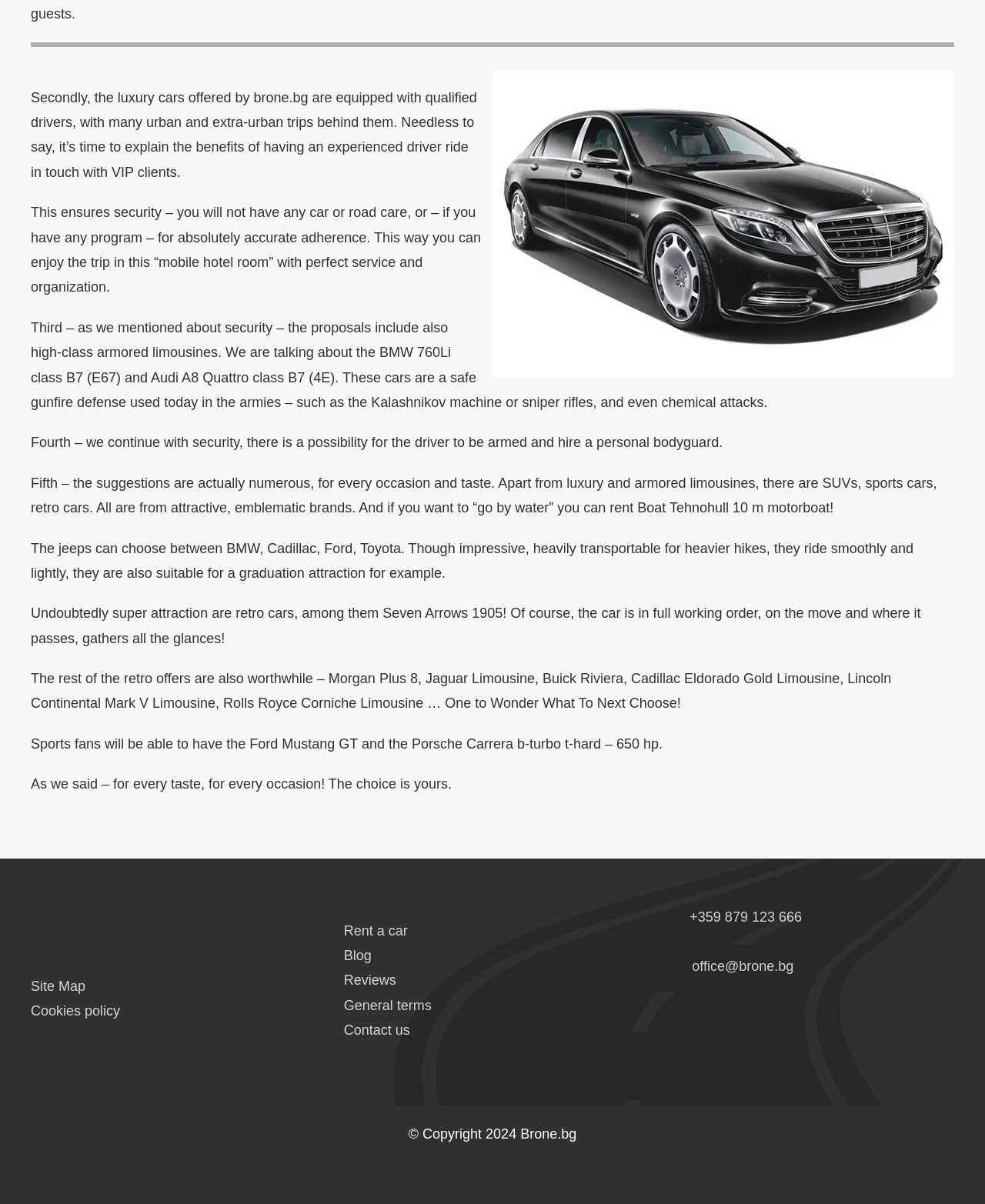What type of boat can be rented from brone.bg?
Look at the image and answer the question using a single word or phrase.

Motorboat